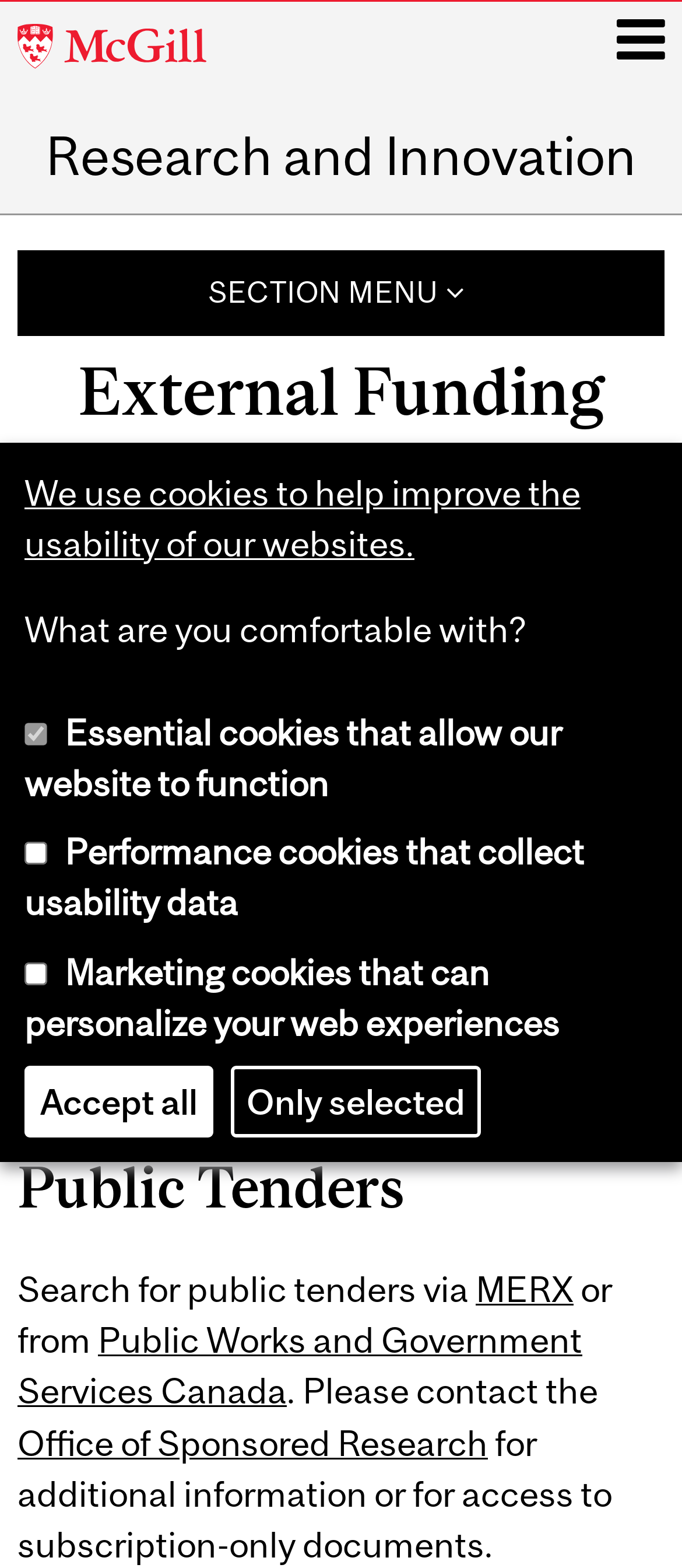Calculate the bounding box coordinates of the UI element given the description: "Office of Sponsored Research".

[0.026, 0.907, 0.715, 0.933]